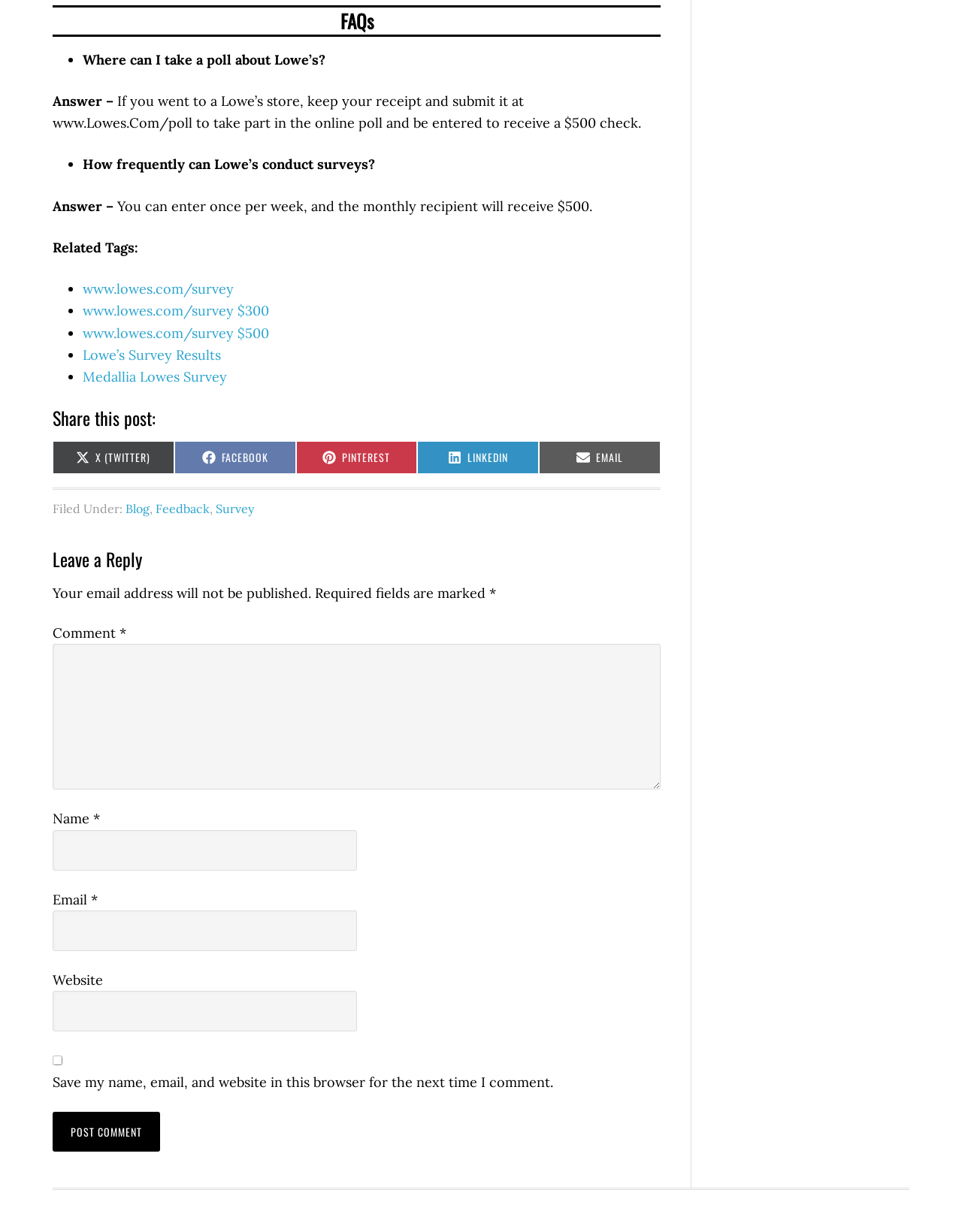Where can I take a poll about Lowe’s?
Please use the image to deliver a detailed and complete answer.

According to the FAQ section, if you went to a Lowe’s store, you can keep your receipt and submit it at www.Lowes.Com/poll to take part in the online poll and be entered to receive a $500 check.